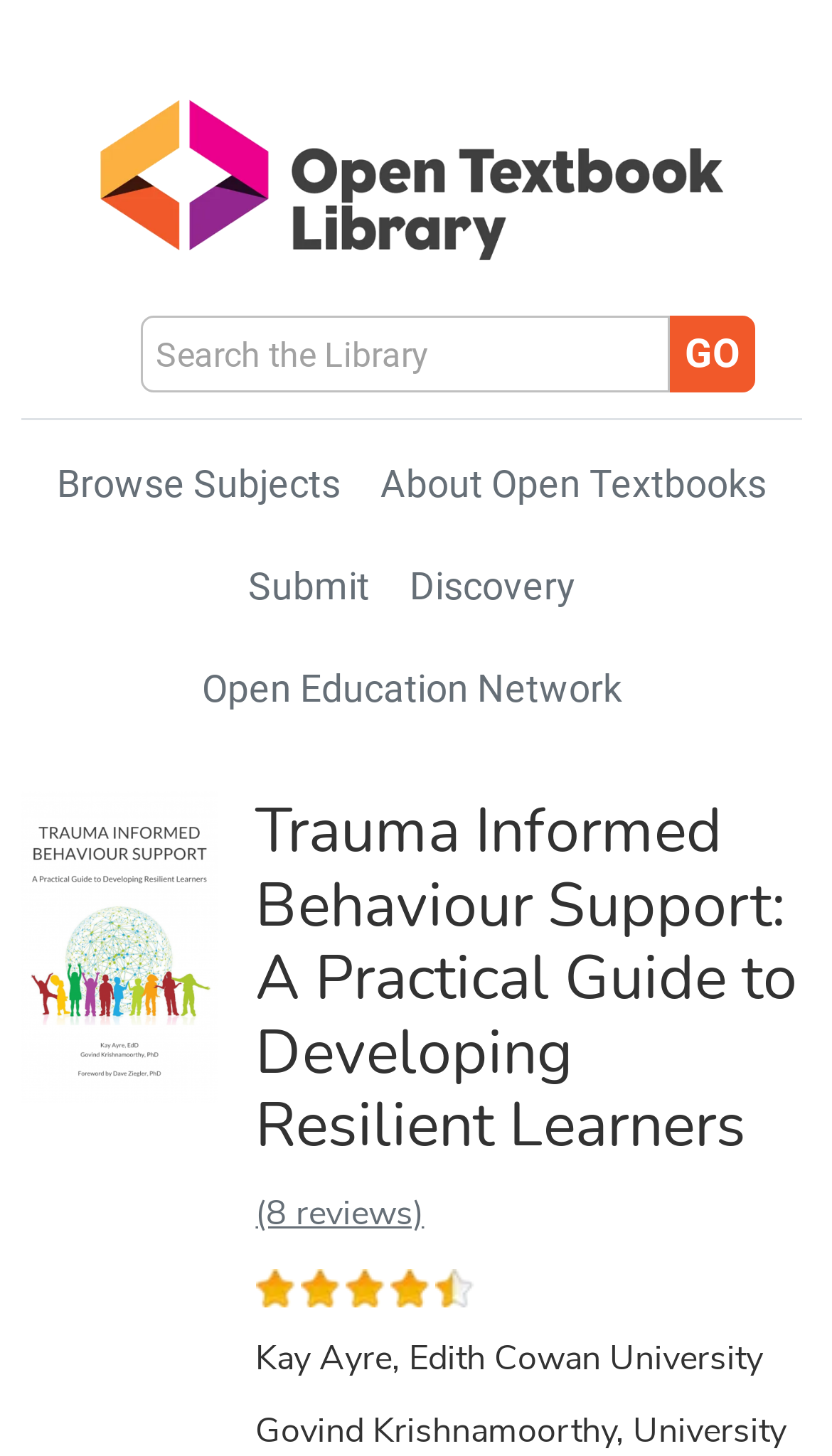What is the name of the textbook? Look at the image and give a one-word or short phrase answer.

Trauma Informed Behaviour Support